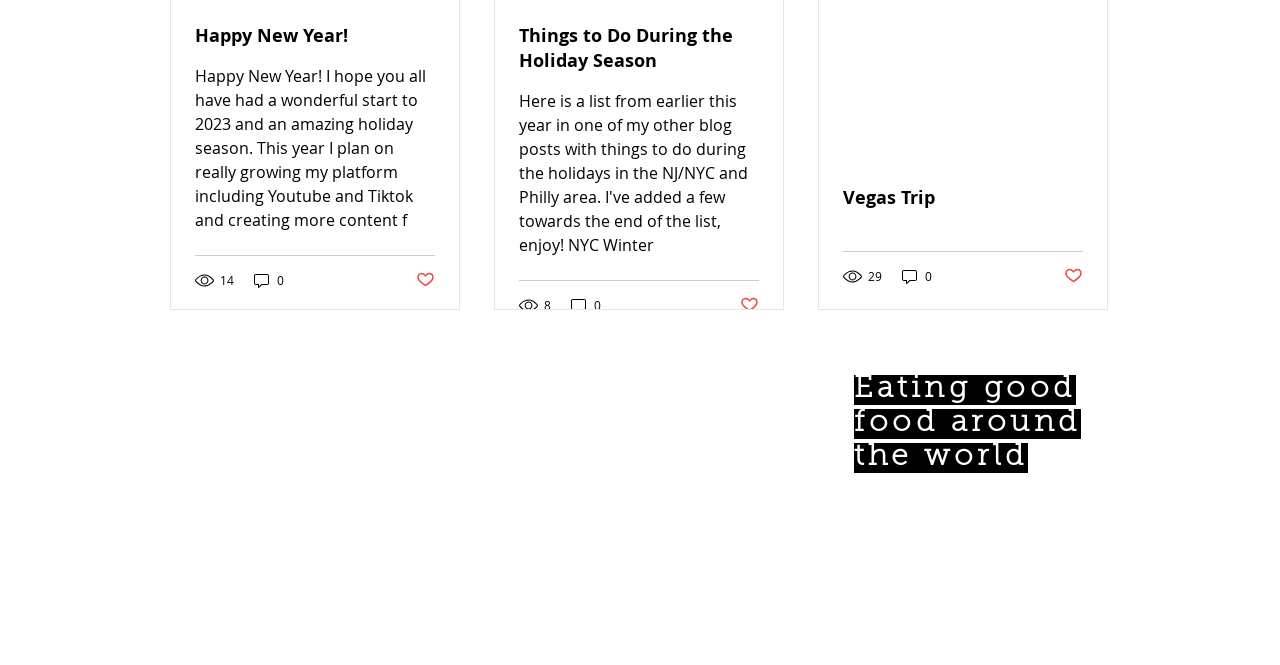Please find the bounding box coordinates of the clickable region needed to complete the following instruction: "Click the 'Vegas Trip' link". The bounding box coordinates must consist of four float numbers between 0 and 1, i.e., [left, top, right, bottom].

[0.659, 0.278, 0.846, 0.316]